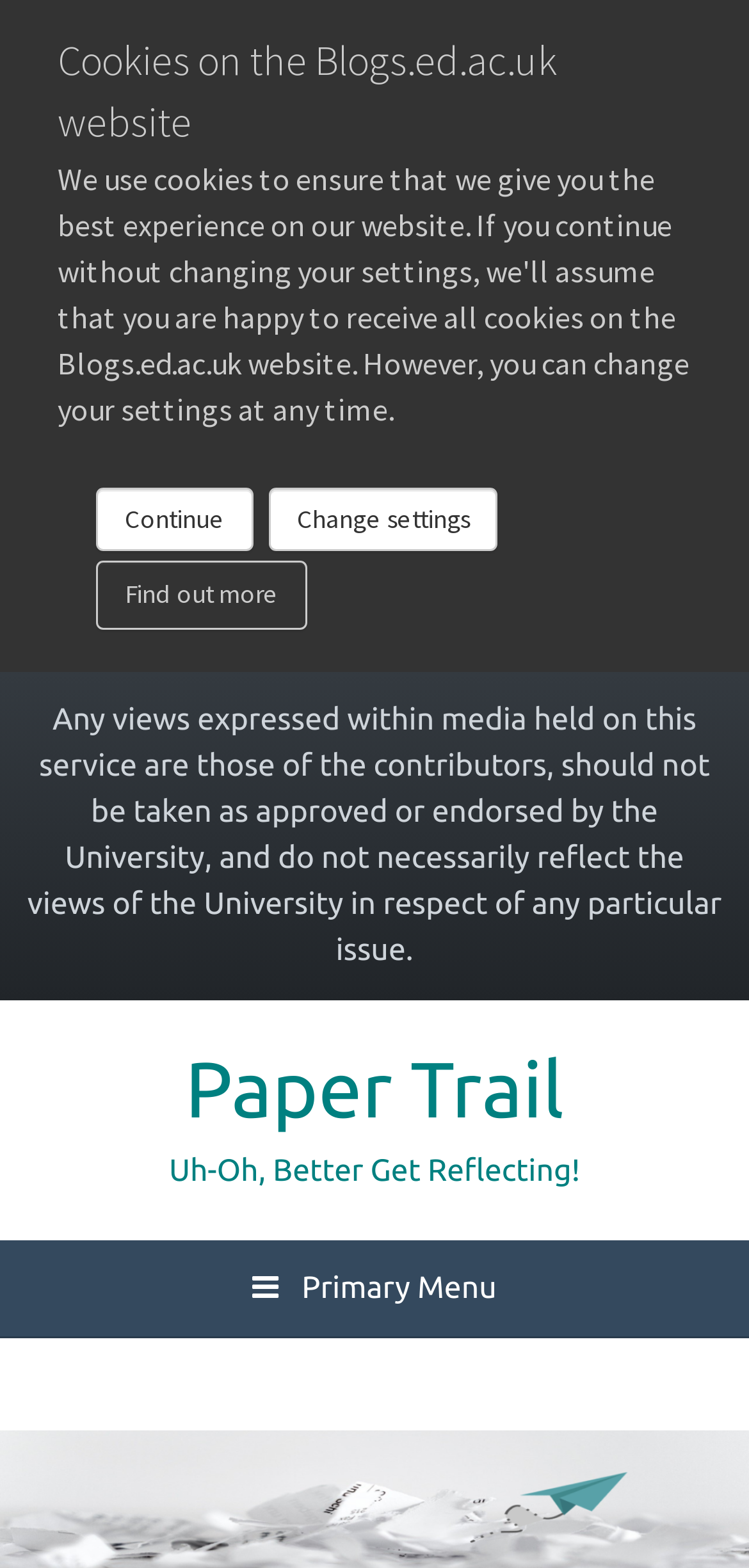Reply to the question below using a single word or brief phrase:
What is the tone of the text 'Uh-Oh, Better Get Reflecting!'?

Humorous